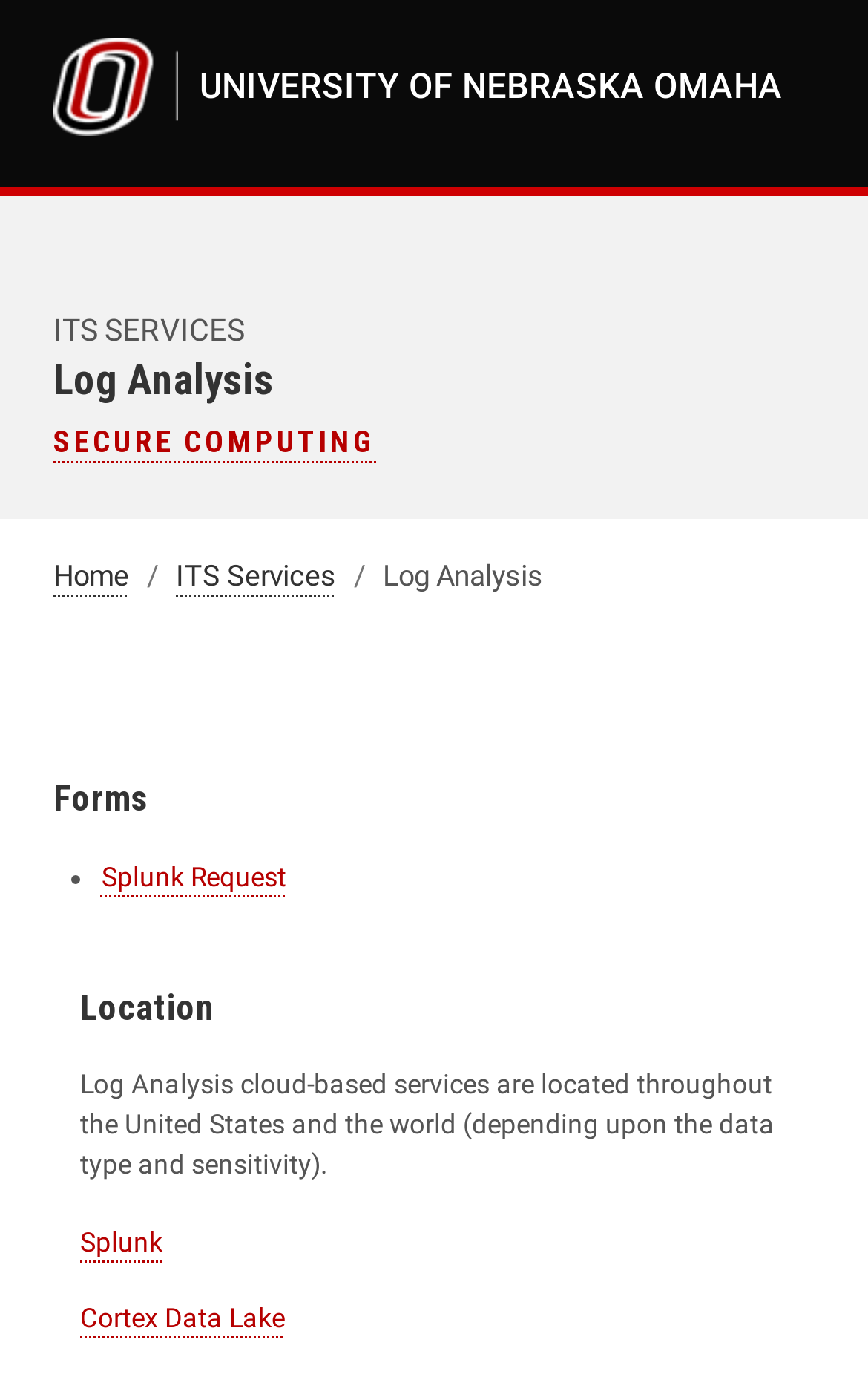Indicate the bounding box coordinates of the element that needs to be clicked to satisfy the following instruction: "read the article by Will Fastiggi". The coordinates should be four float numbers between 0 and 1, i.e., [left, top, right, bottom].

None